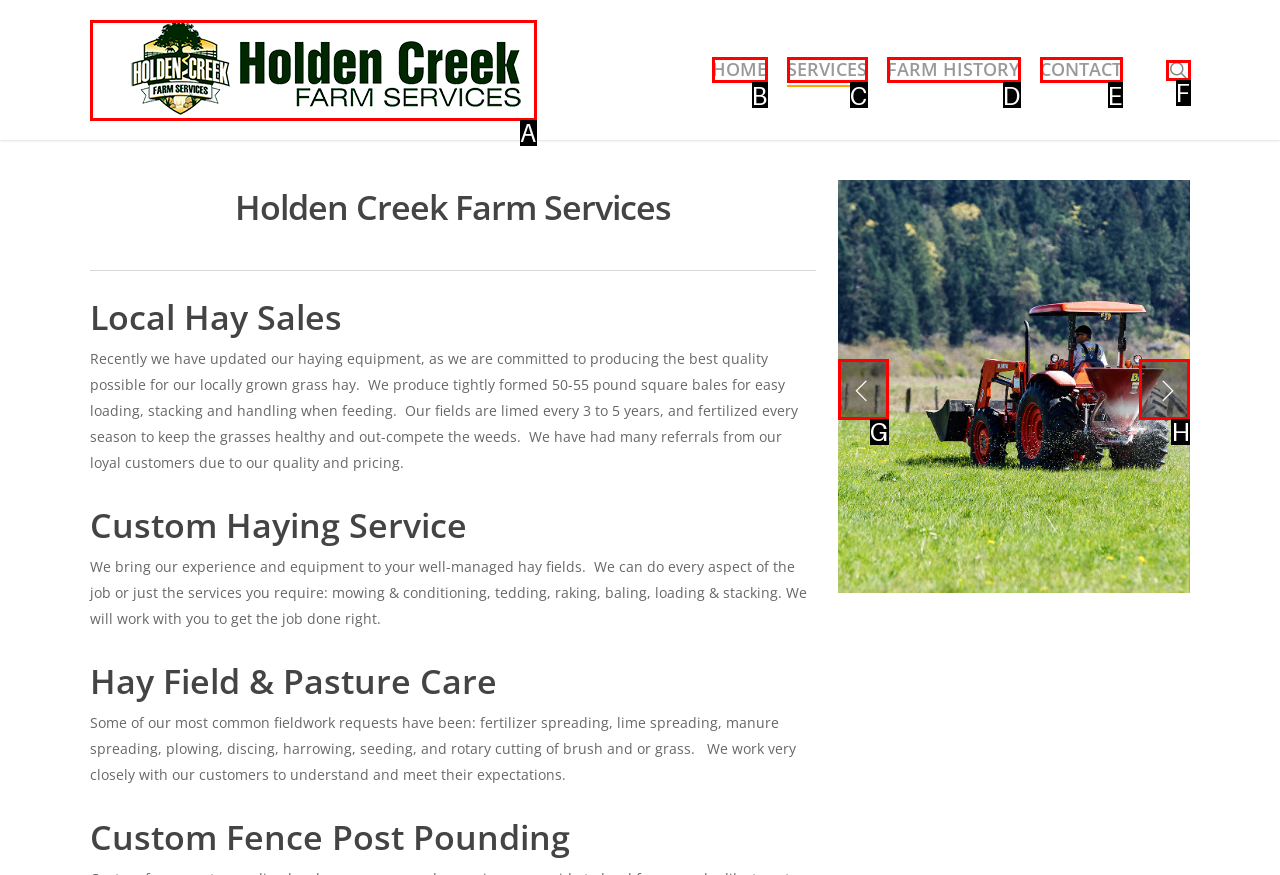Determine which option aligns with the description: HOME. Provide the letter of the chosen option directly.

B